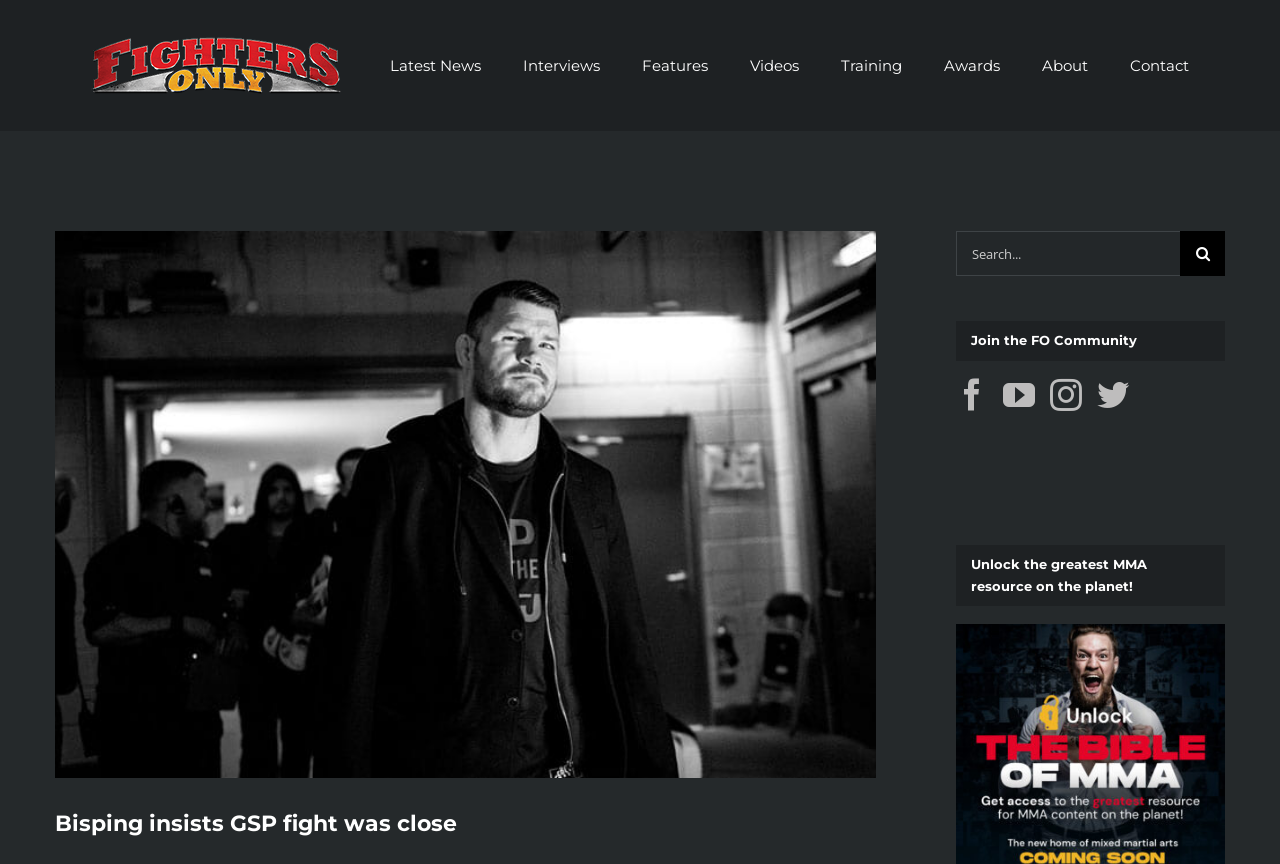What is the name of the website?
Based on the image, please offer an in-depth response to the question.

The website's logo is displayed at the top left corner of the webpage, and it reads 'Fighters Only'. This suggests that the name of the website is Fighters Only, which is likely a reference to the MMA community.